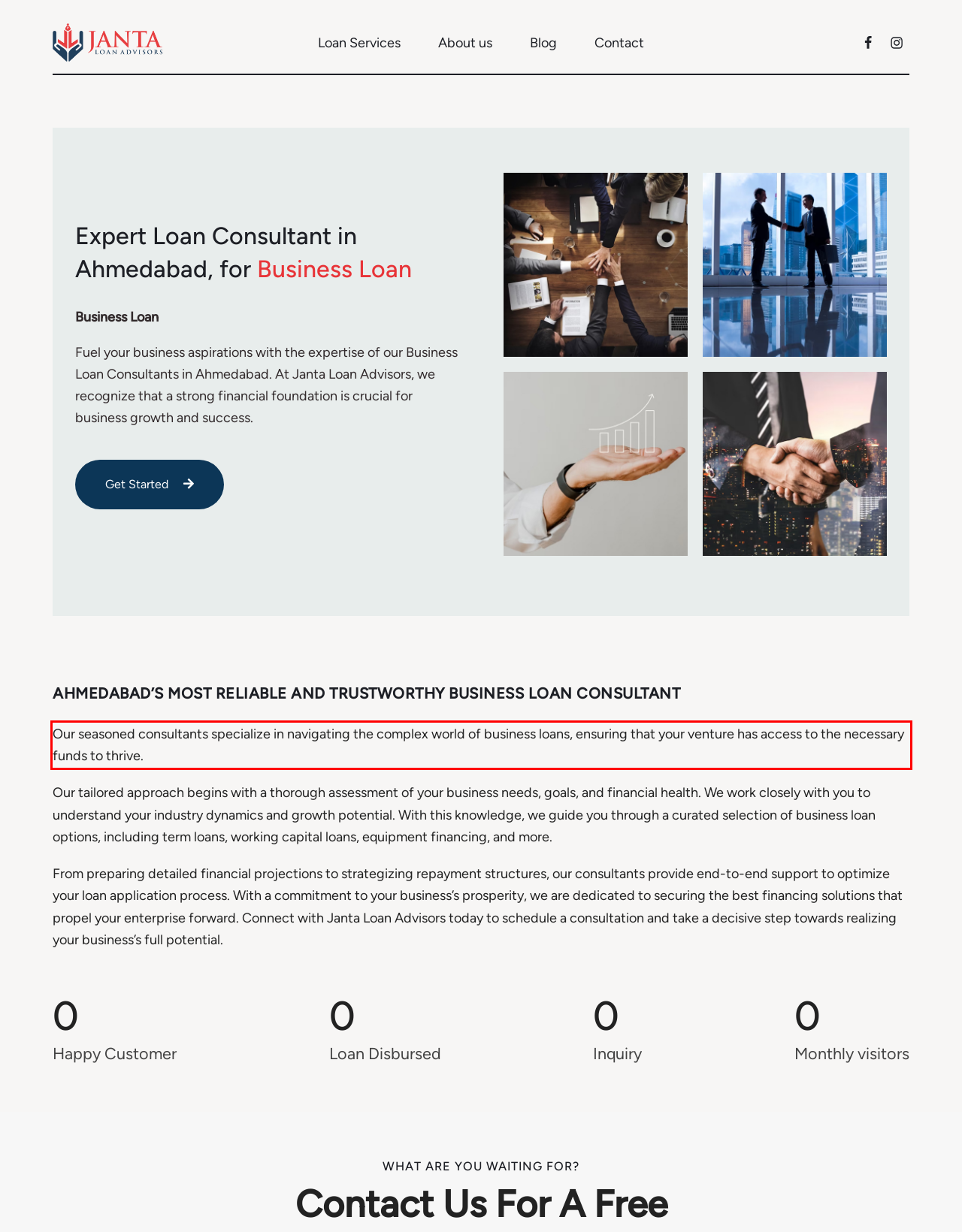Given a screenshot of a webpage, identify the red bounding box and perform OCR to recognize the text within that box.

Our seasoned consultants specialize in navigating the complex world of business loans, ensuring that your venture has access to the necessary funds to thrive.